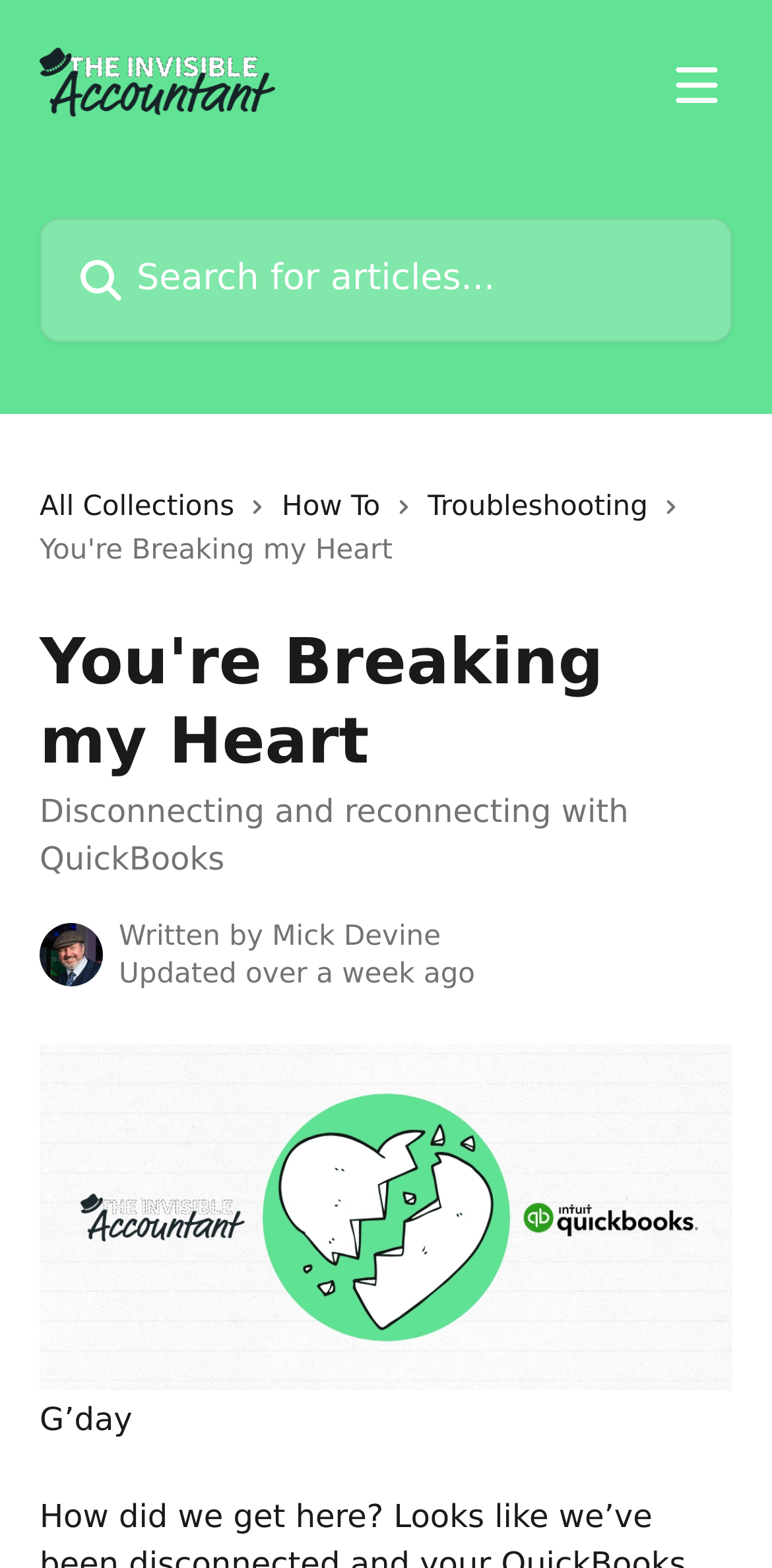Please determine the bounding box coordinates, formatted as (top-left x, top-left y, bottom-right x, bottom-right y), with all values as floating point numbers between 0 and 1. Identify the bounding box of the region described as: Troubleshooting

[0.554, 0.309, 0.86, 0.338]